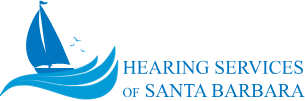What is the shape incorporated in the logo design?
From the image, respond with a single word or phrase.

Sailboat